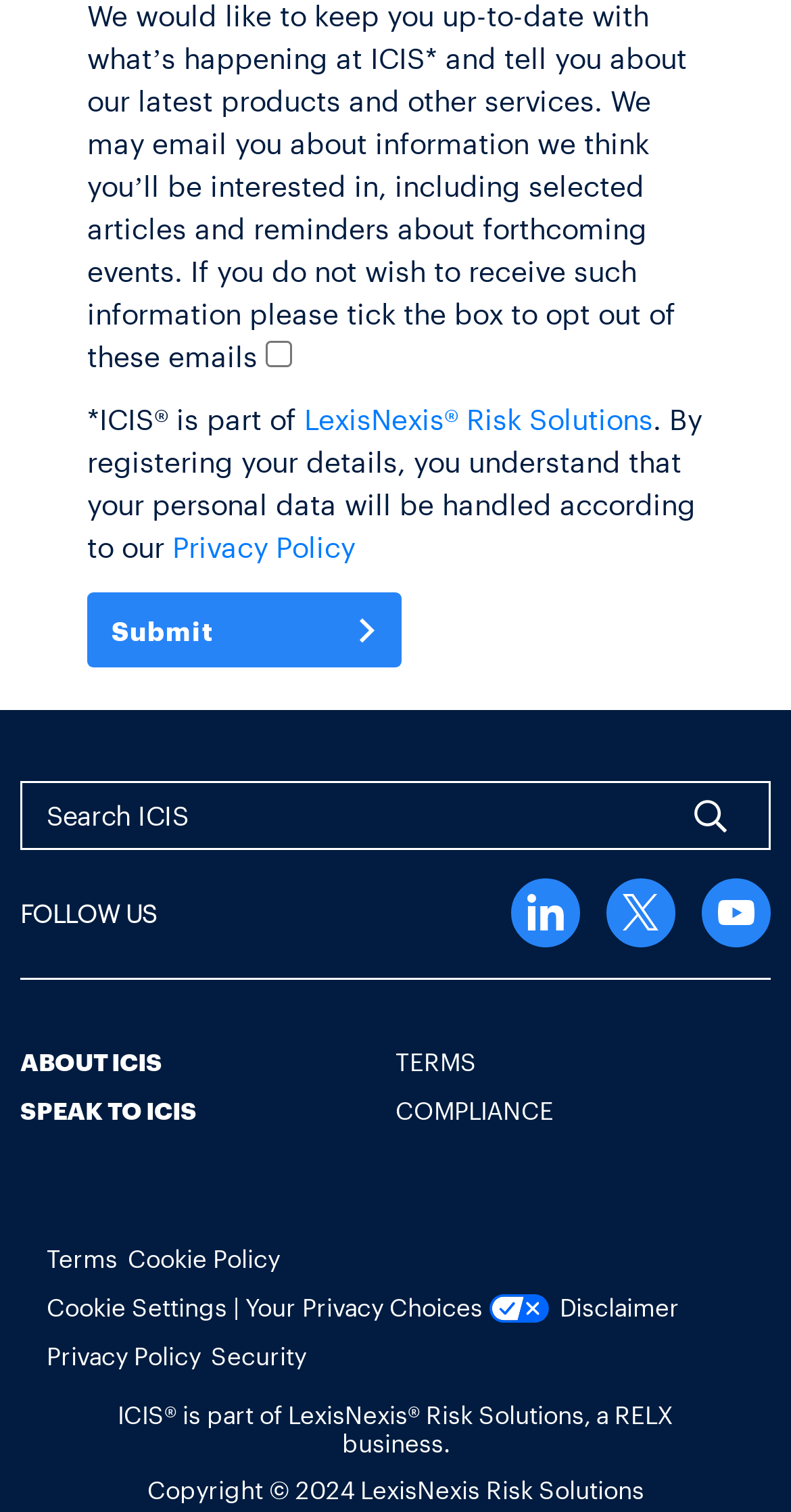Determine the bounding box coordinates of the region I should click to achieve the following instruction: "Read about ICIS". Ensure the bounding box coordinates are four float numbers between 0 and 1, i.e., [left, top, right, bottom].

[0.026, 0.69, 0.205, 0.713]